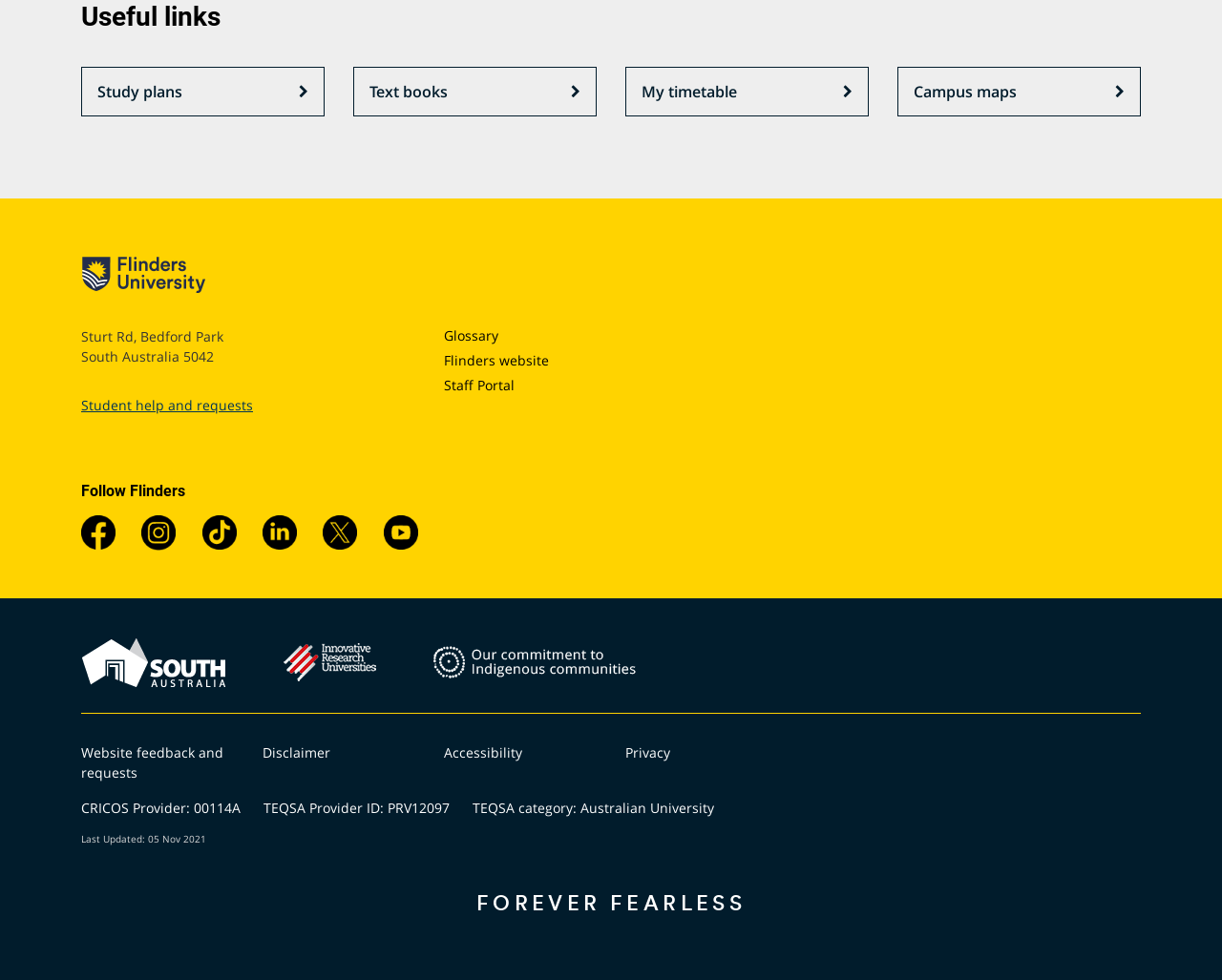Locate the bounding box coordinates of the area to click to fulfill this instruction: "Click on Study plans". The bounding box should be presented as four float numbers between 0 and 1, in the order [left, top, right, bottom].

[0.066, 0.068, 0.266, 0.118]